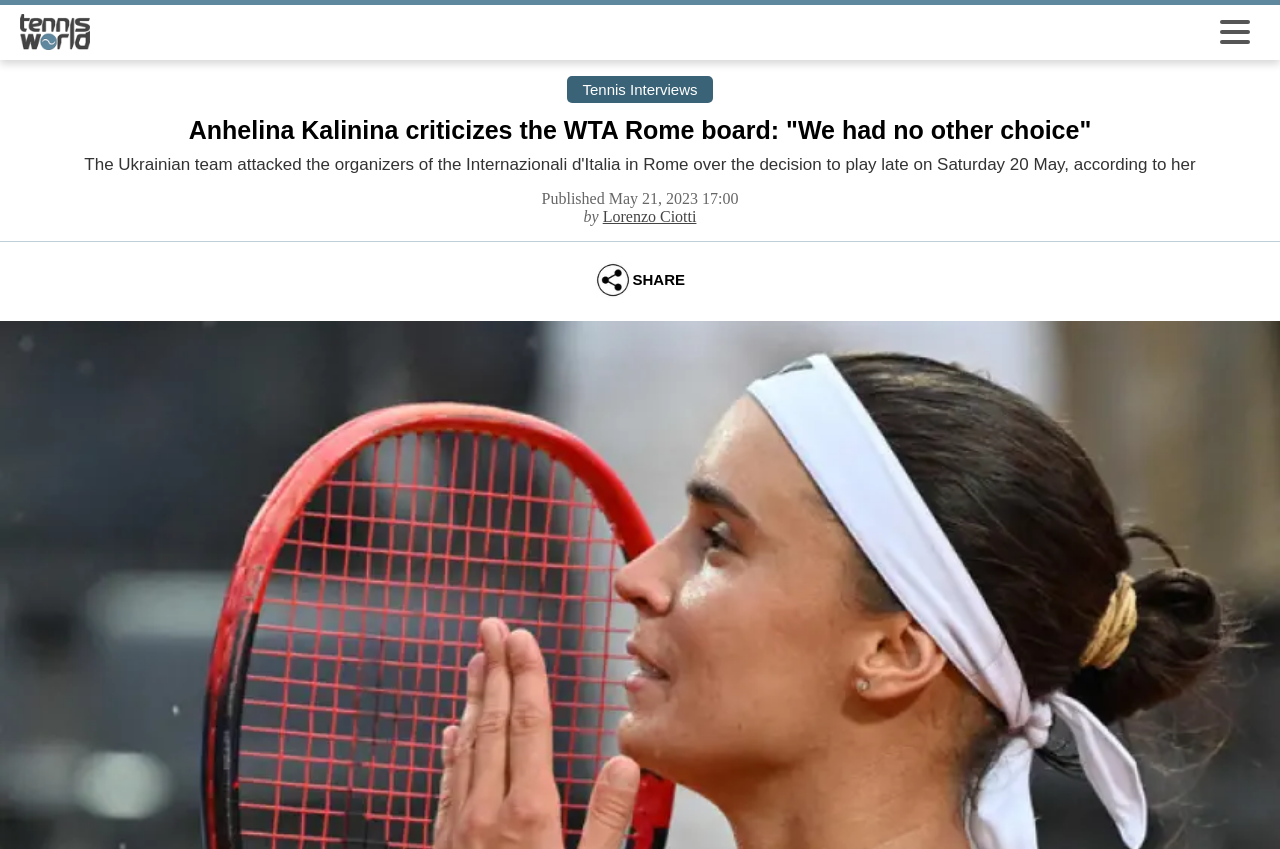Extract the top-level heading from the webpage and provide its text.

Anhelina Kalinina criticizes the WTA Rome board: "We had no other choice"